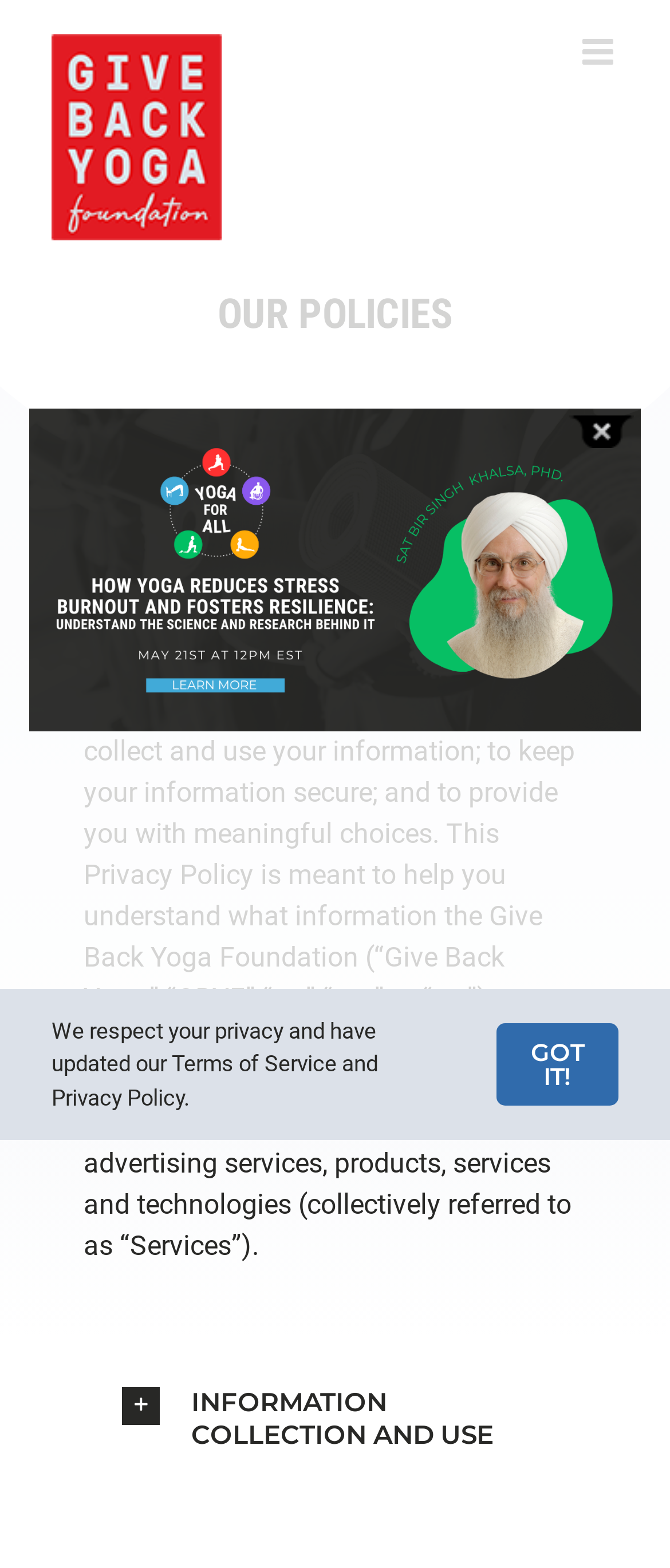Using a single word or phrase, answer the following question: 
What is the action of the 'GOT IT!' button?

Acknowledge terms and privacy policy